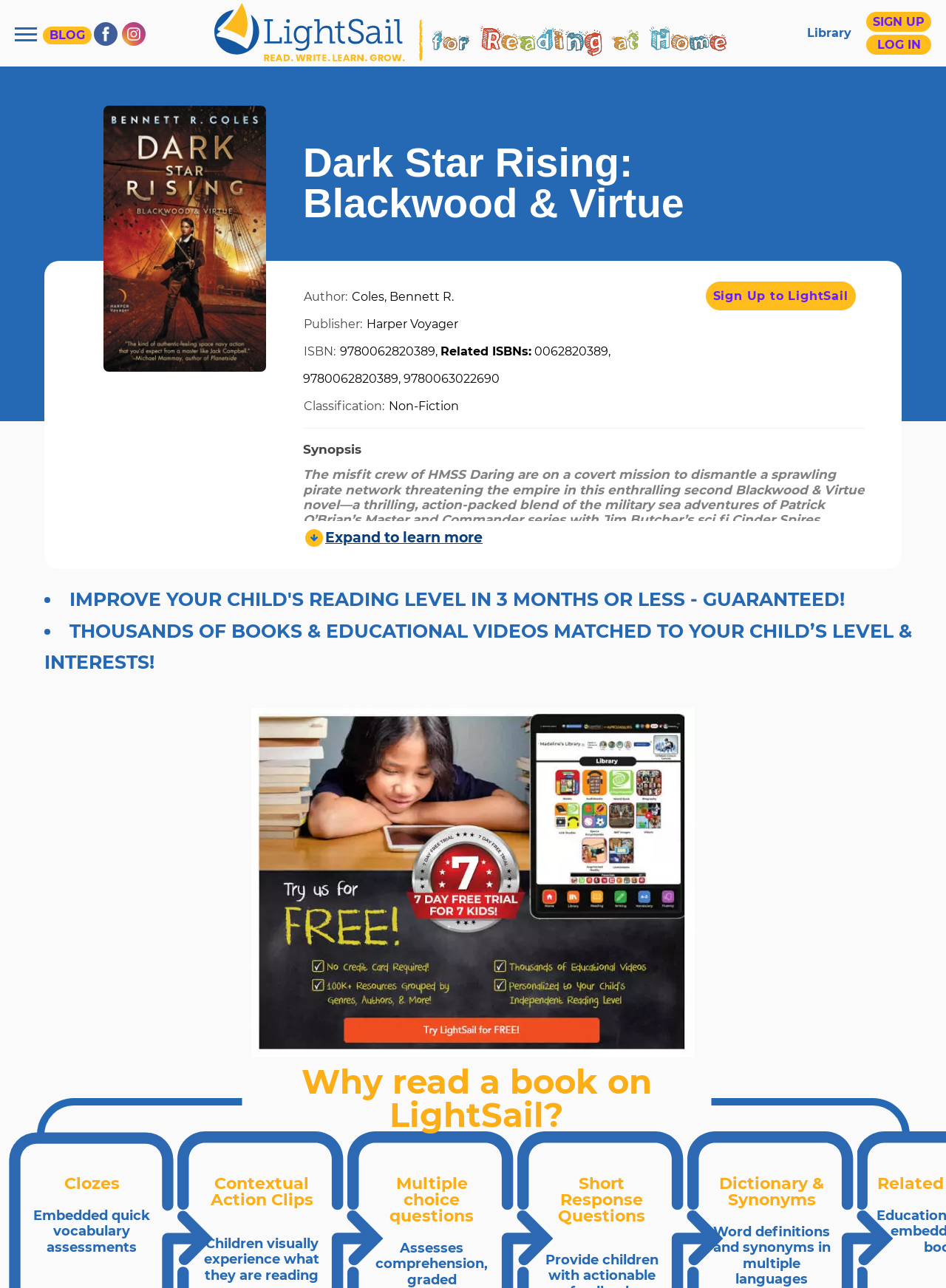Pinpoint the bounding box coordinates of the clickable element needed to complete the instruction: "Sign up to LightSail". The coordinates should be provided as four float numbers between 0 and 1: [left, top, right, bottom].

[0.746, 0.219, 0.904, 0.241]